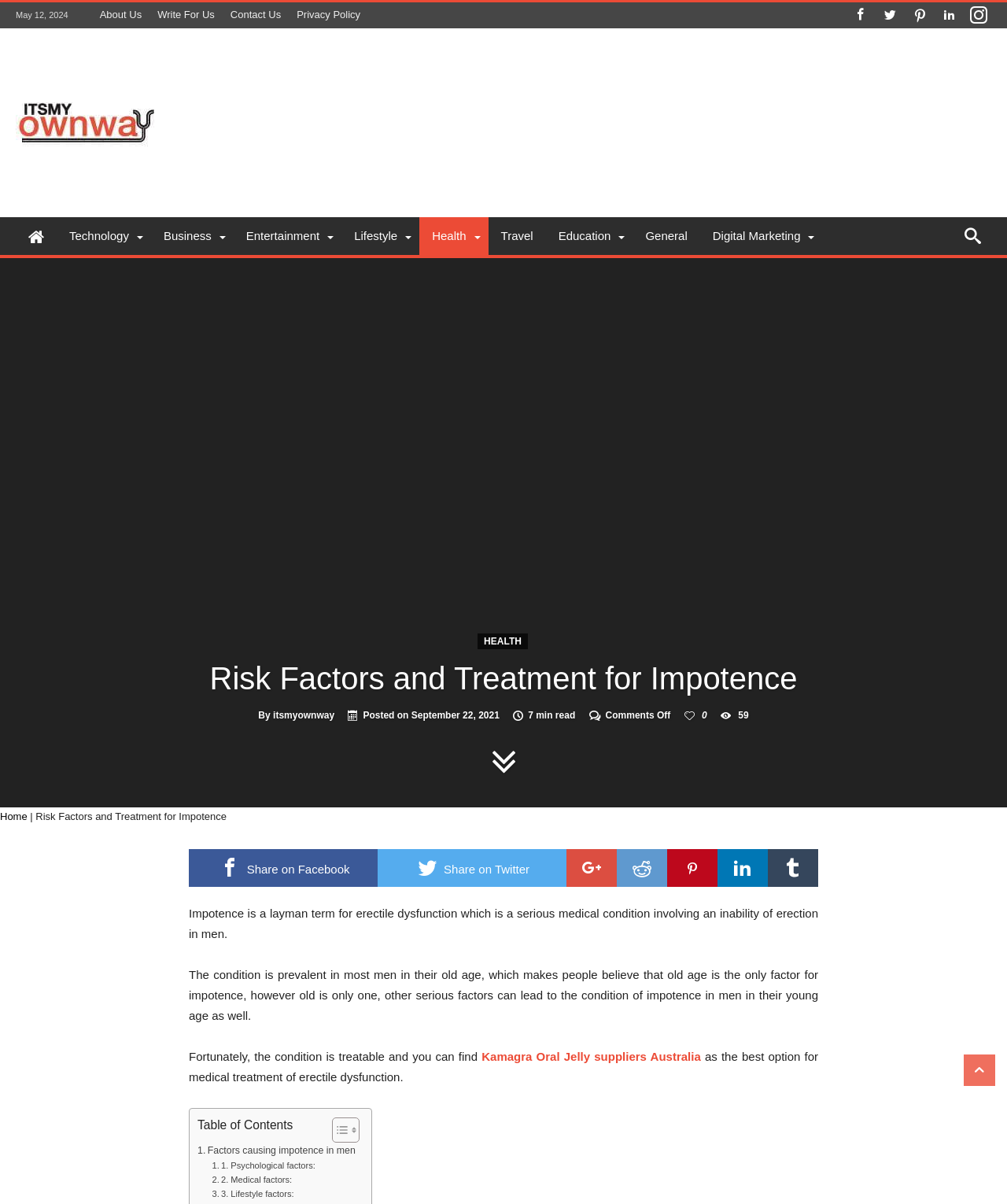Select the bounding box coordinates of the element I need to click to carry out the following instruction: "Share on Facebook".

[0.188, 0.705, 0.375, 0.737]